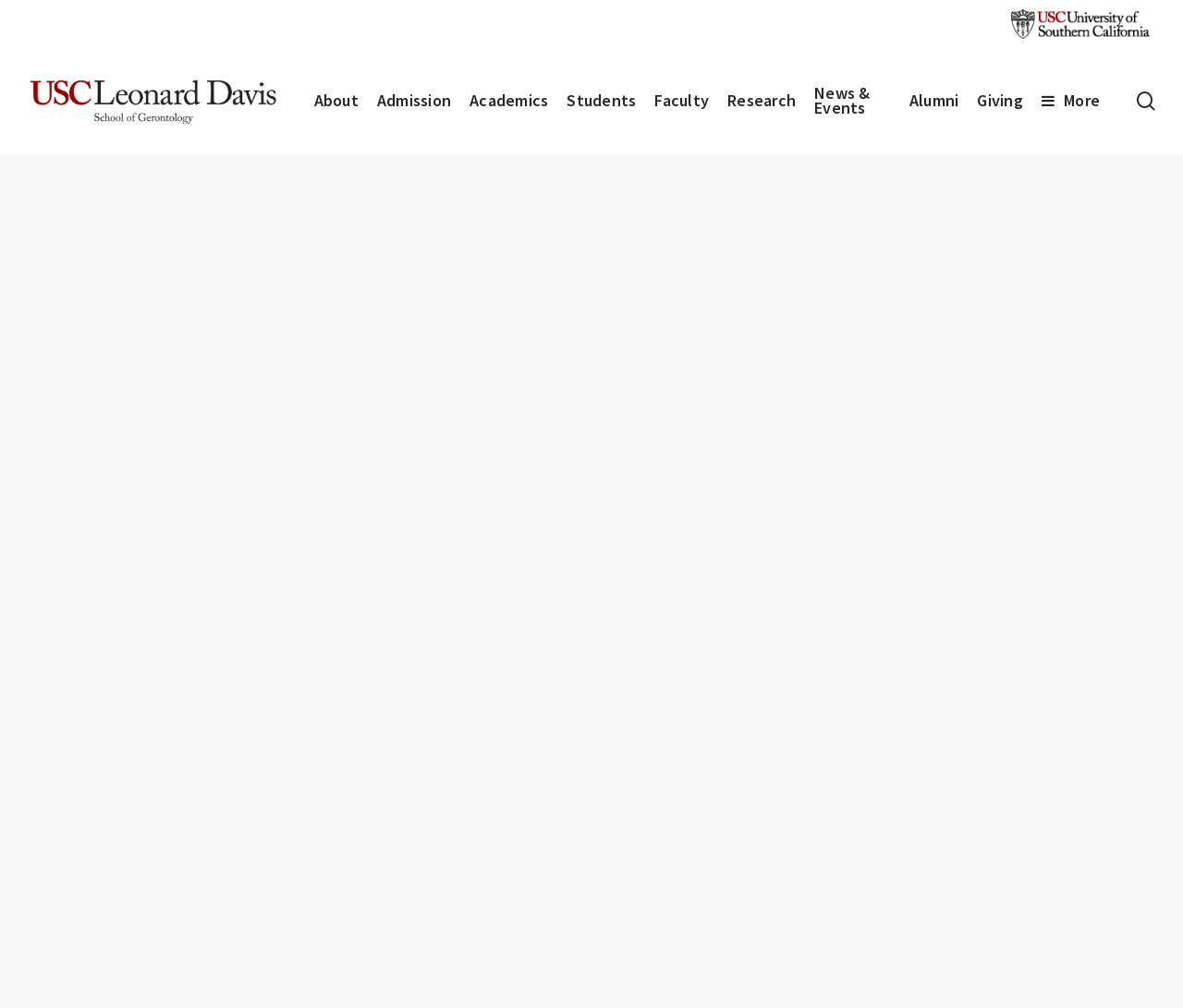Identify the text that serves as the heading for the webpage and generate it.

Shining a Light on Elder Abuse